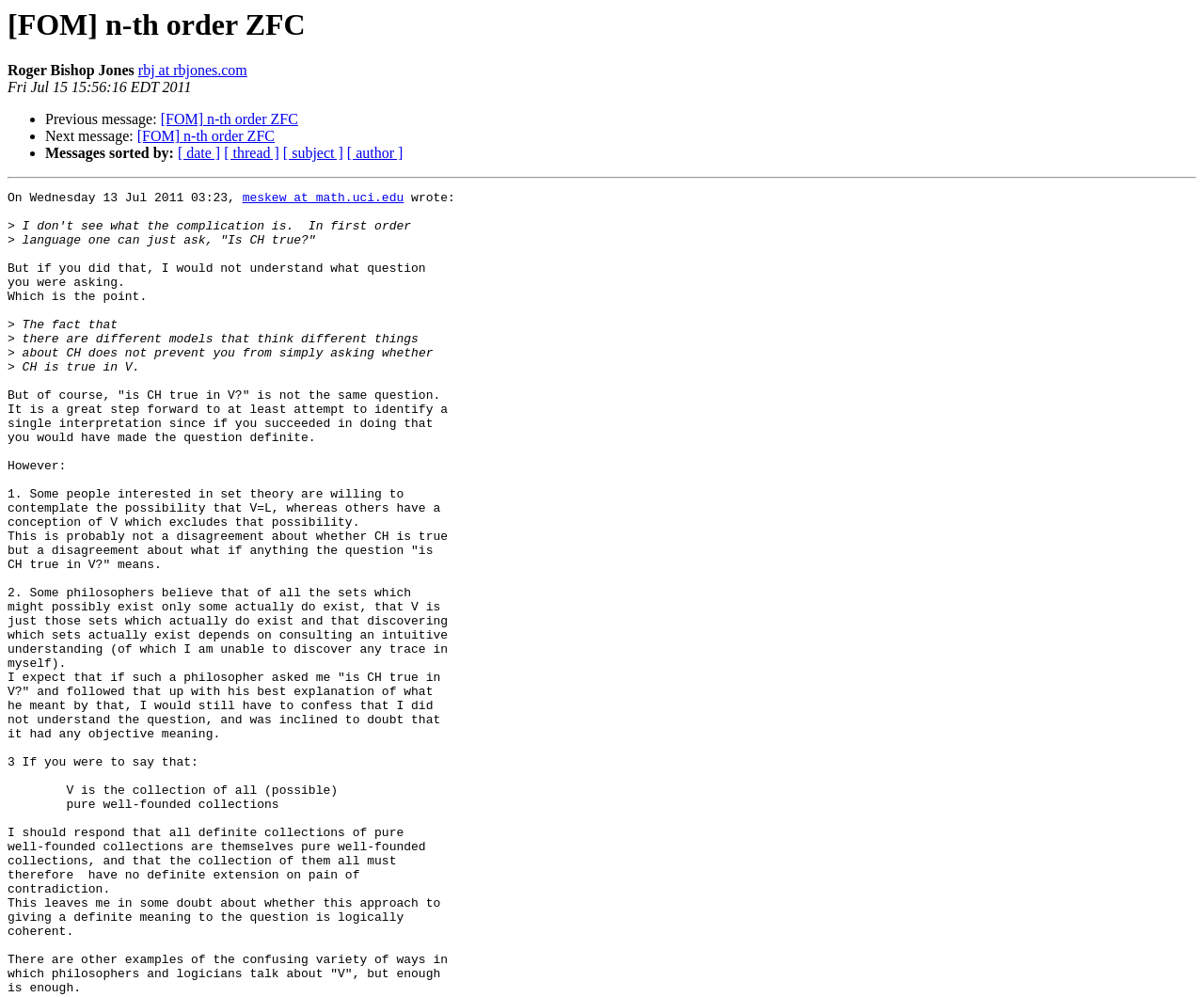Given the element description, predict the bounding box coordinates in the format (top-left x, top-left y, bottom-right x, bottom-right y). Make sure all values are between 0 and 1. Here is the element description: [FOM] n-th order ZFC

[0.133, 0.112, 0.248, 0.128]